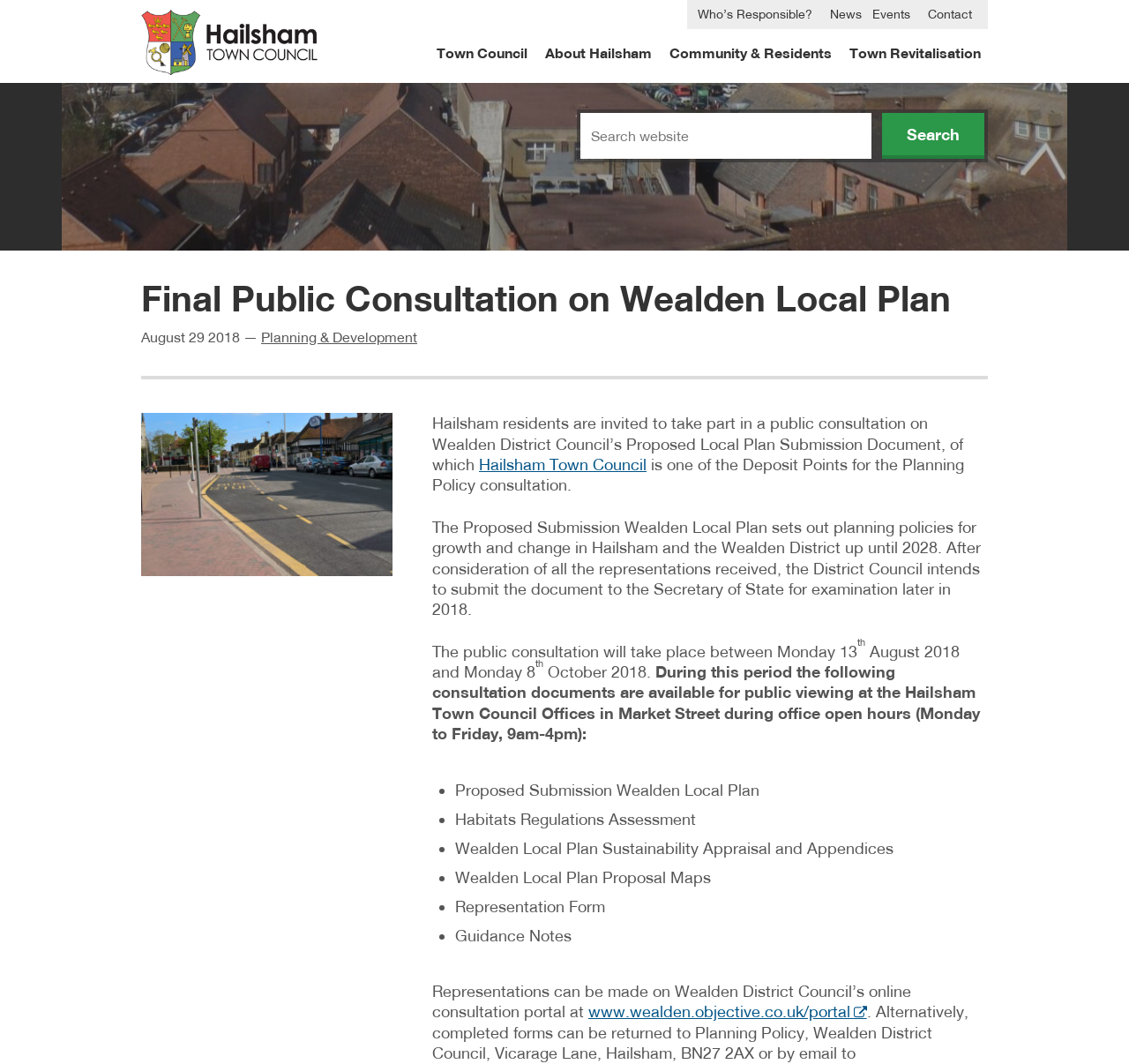What is the address to return completed forms to?
Using the image as a reference, answer with just one word or a short phrase.

Vicarage Lane, Hailsham, BN27 2AX